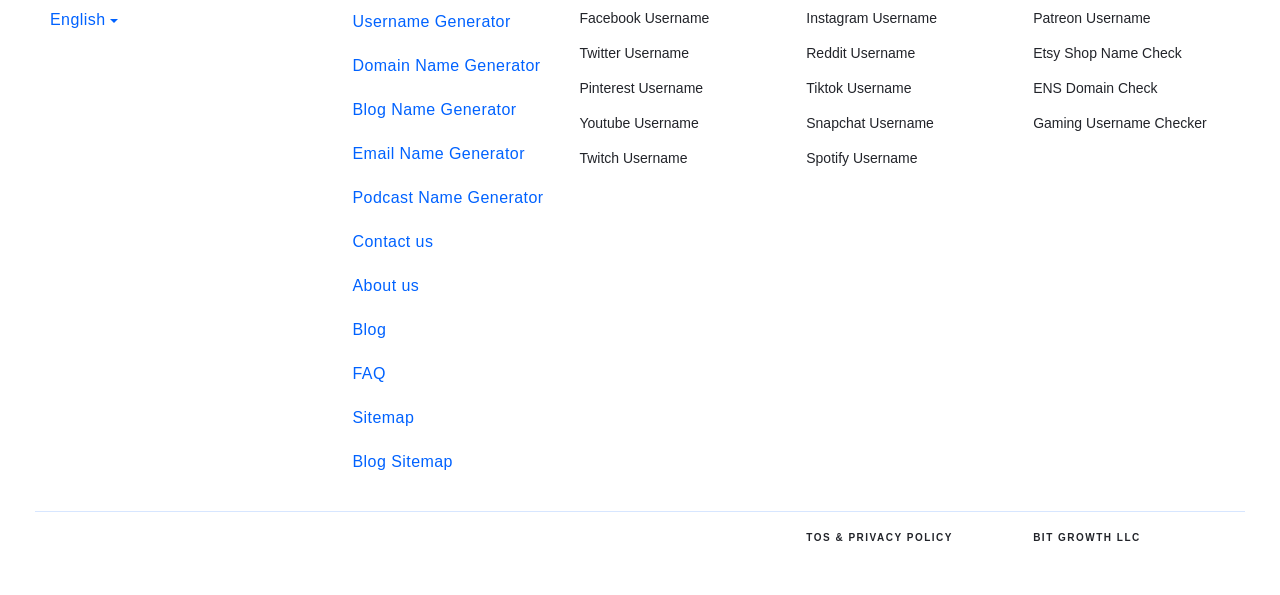Find the bounding box of the UI element described as: "Podcast Name Generator". The bounding box coordinates should be given as four float values between 0 and 1, i.e., [left, top, right, bottom].

[0.275, 0.311, 0.429, 0.355]